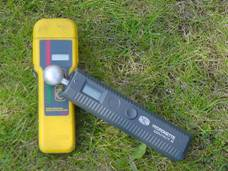What type of defects can the thermal imaging camera locate?
Using the information presented in the image, please offer a detailed response to the question.

The thermal imaging camera can capture temperature variations in walls and surfaces, assisting surveyors in locating hidden defects or moisture issues that may not be readily visible to the naked eye.